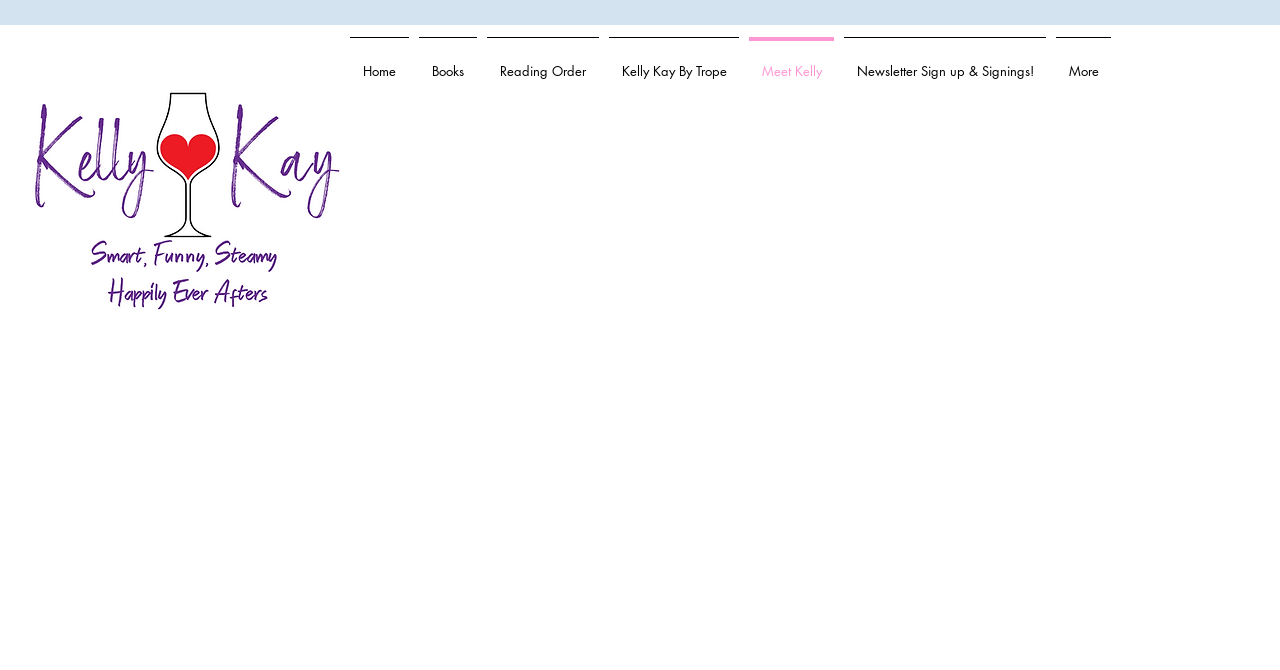Determine the coordinates of the bounding box for the clickable area needed to execute this instruction: "Click on Kelly Kay Books".

[0.095, 0.03, 0.268, 0.276]